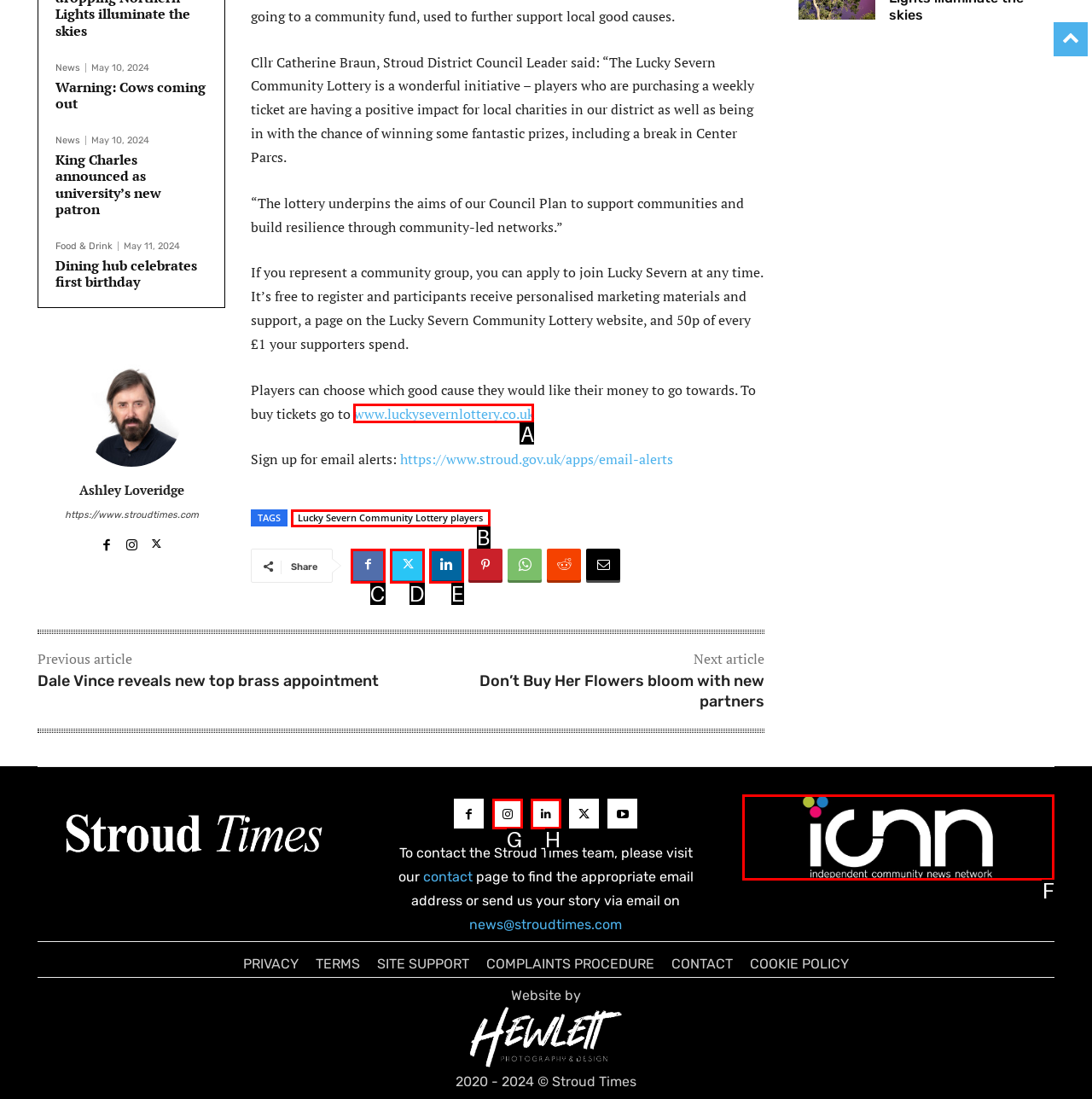Identify the HTML element to click to execute this task: Visit the website 'www.luckysevernlottery.co.uk' Respond with the letter corresponding to the proper option.

A